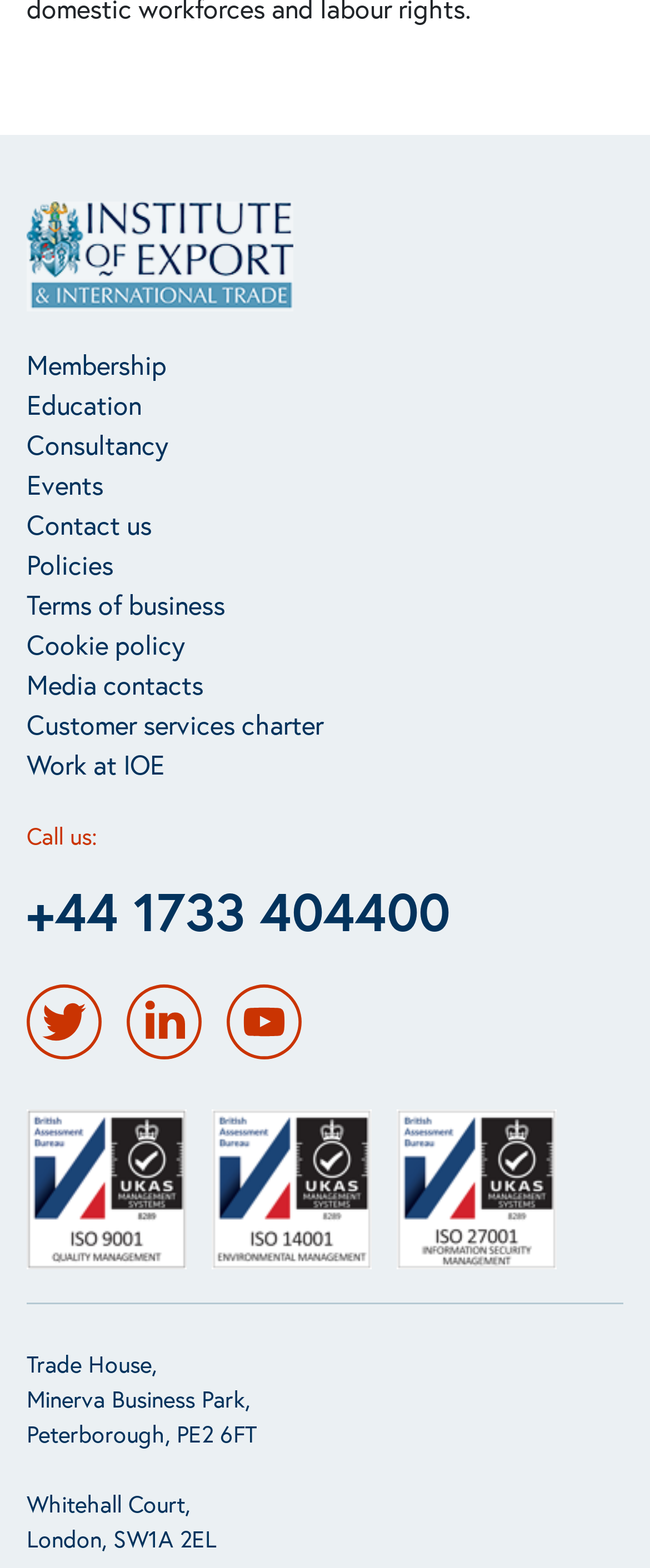Please answer the following question using a single word or phrase: 
What is the name of the organization?

IOE